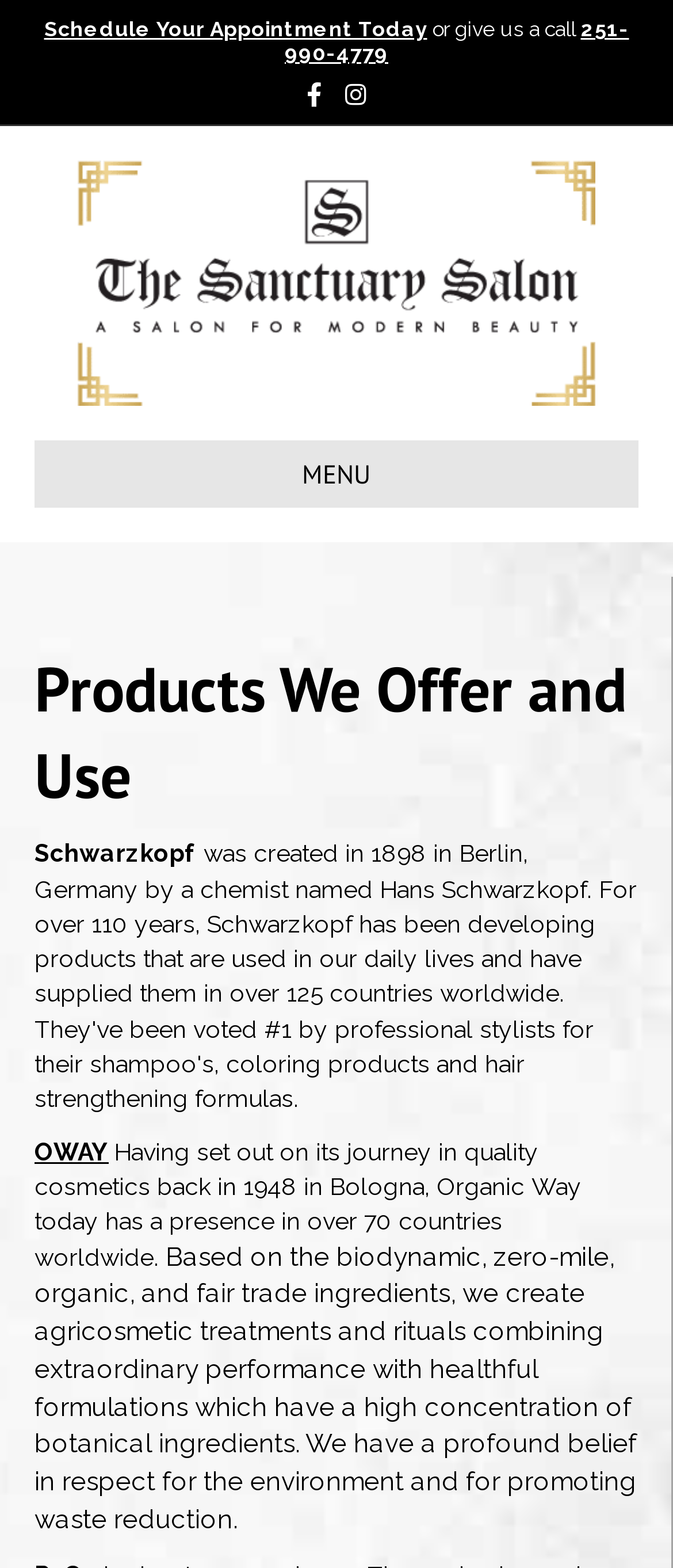Please reply with a single word or brief phrase to the question: 
What is the name of the salon?

The Sanctuary Salon